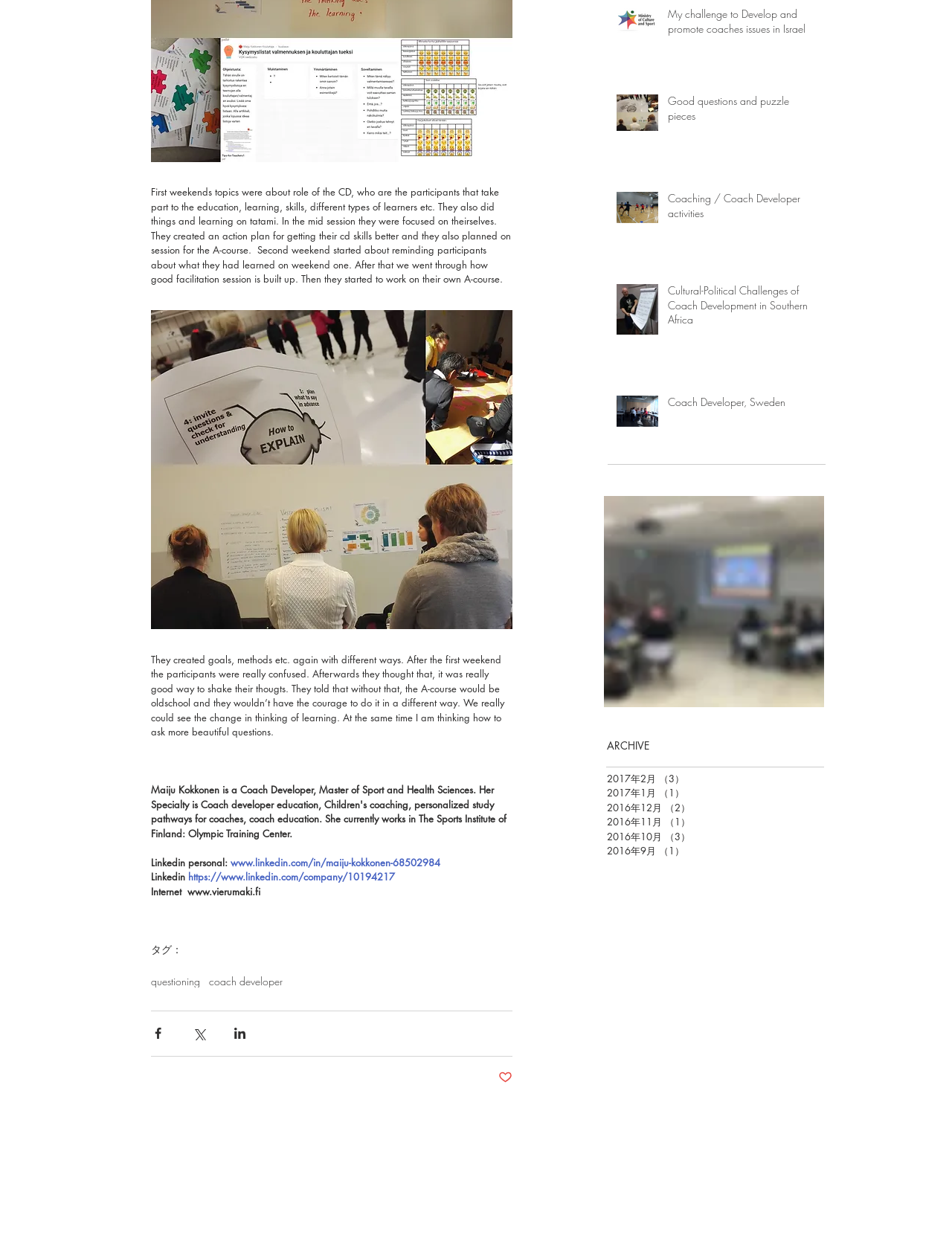Use a single word or phrase to answer this question: 
What is the title of the article below the image?

Good questions and puzzle pieces